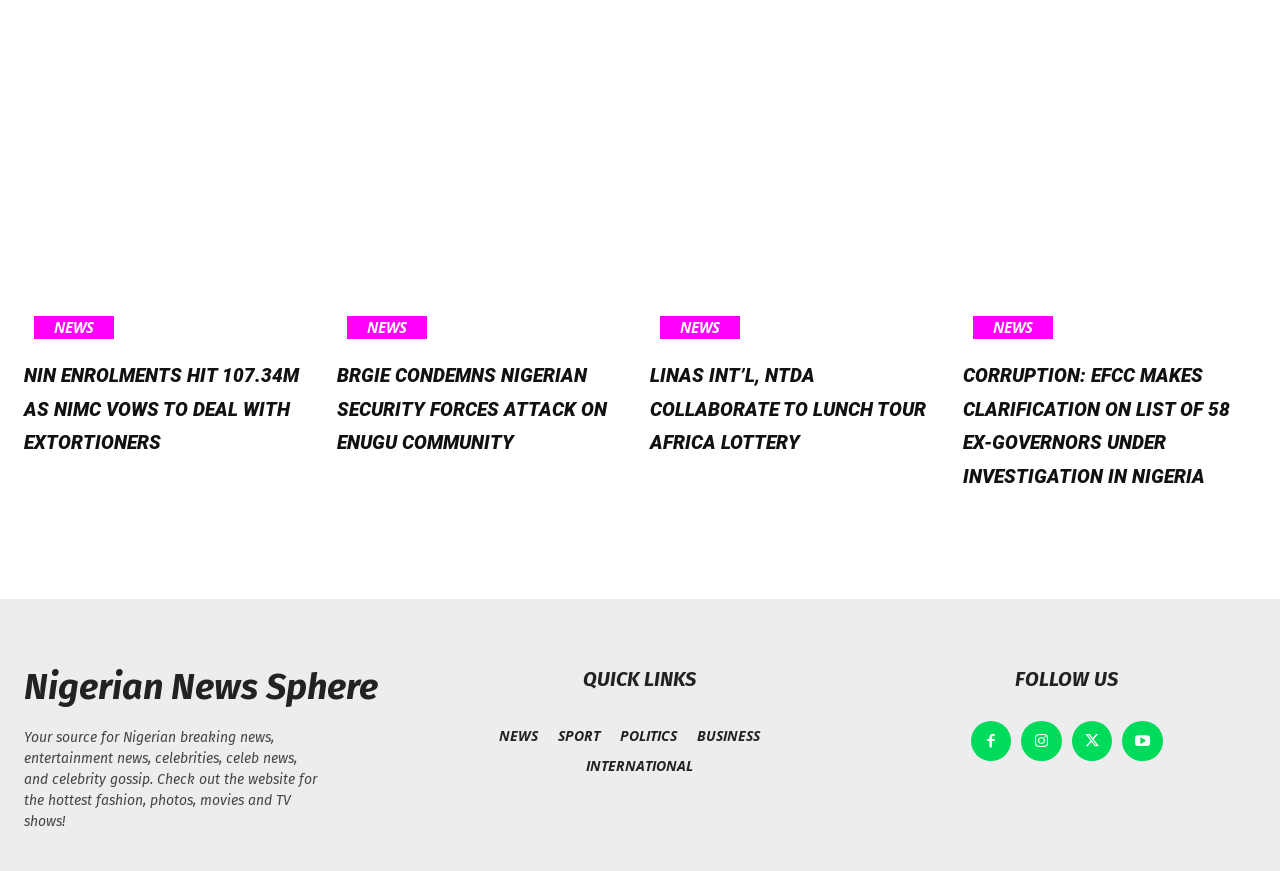Identify the bounding box coordinates of the section that should be clicked to achieve the task described: "Click on the 'Welcome' link".

None